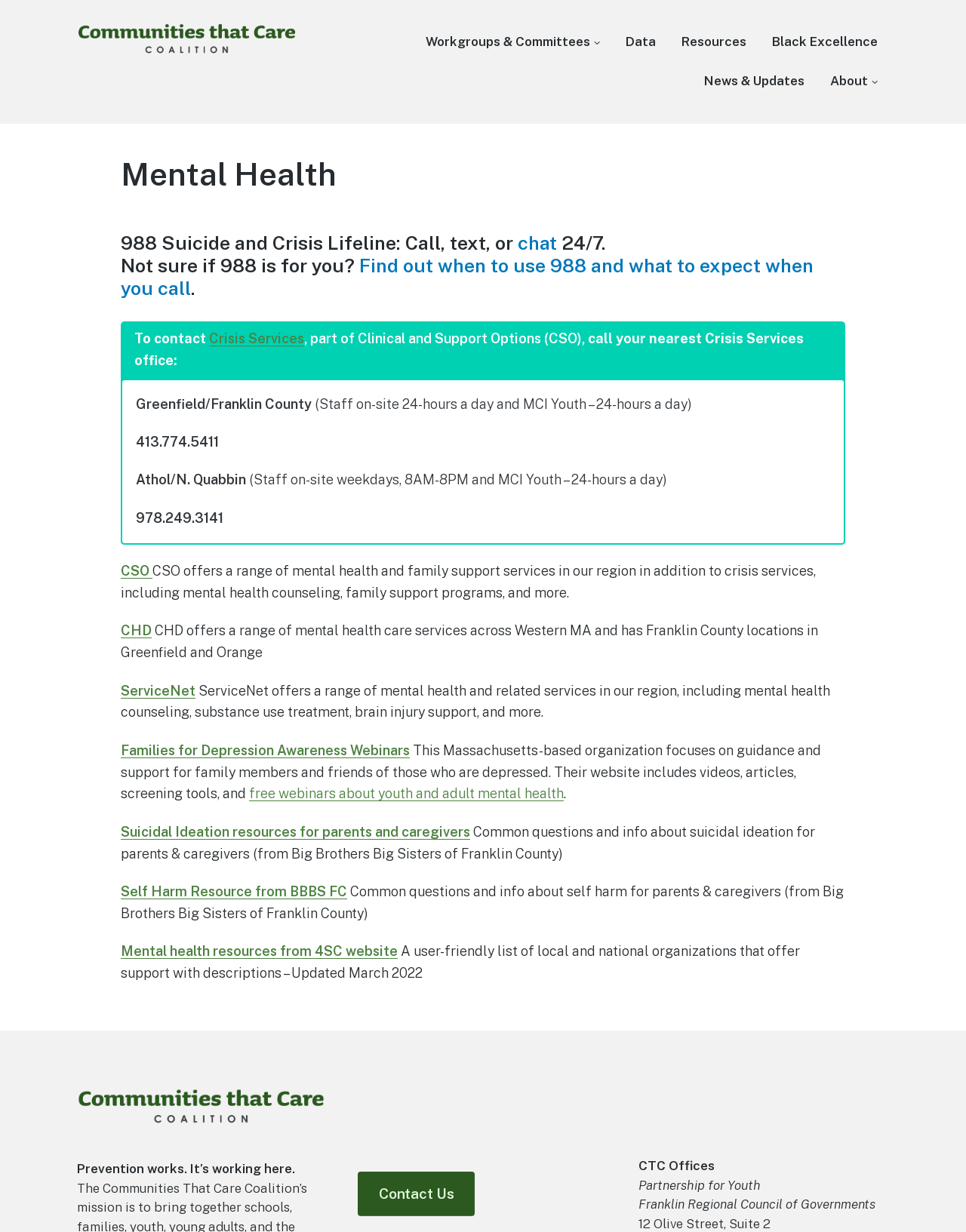Provide the bounding box coordinates of the HTML element described by the text: "Communities That Care Coalition".

[0.08, 0.044, 0.306, 0.082]